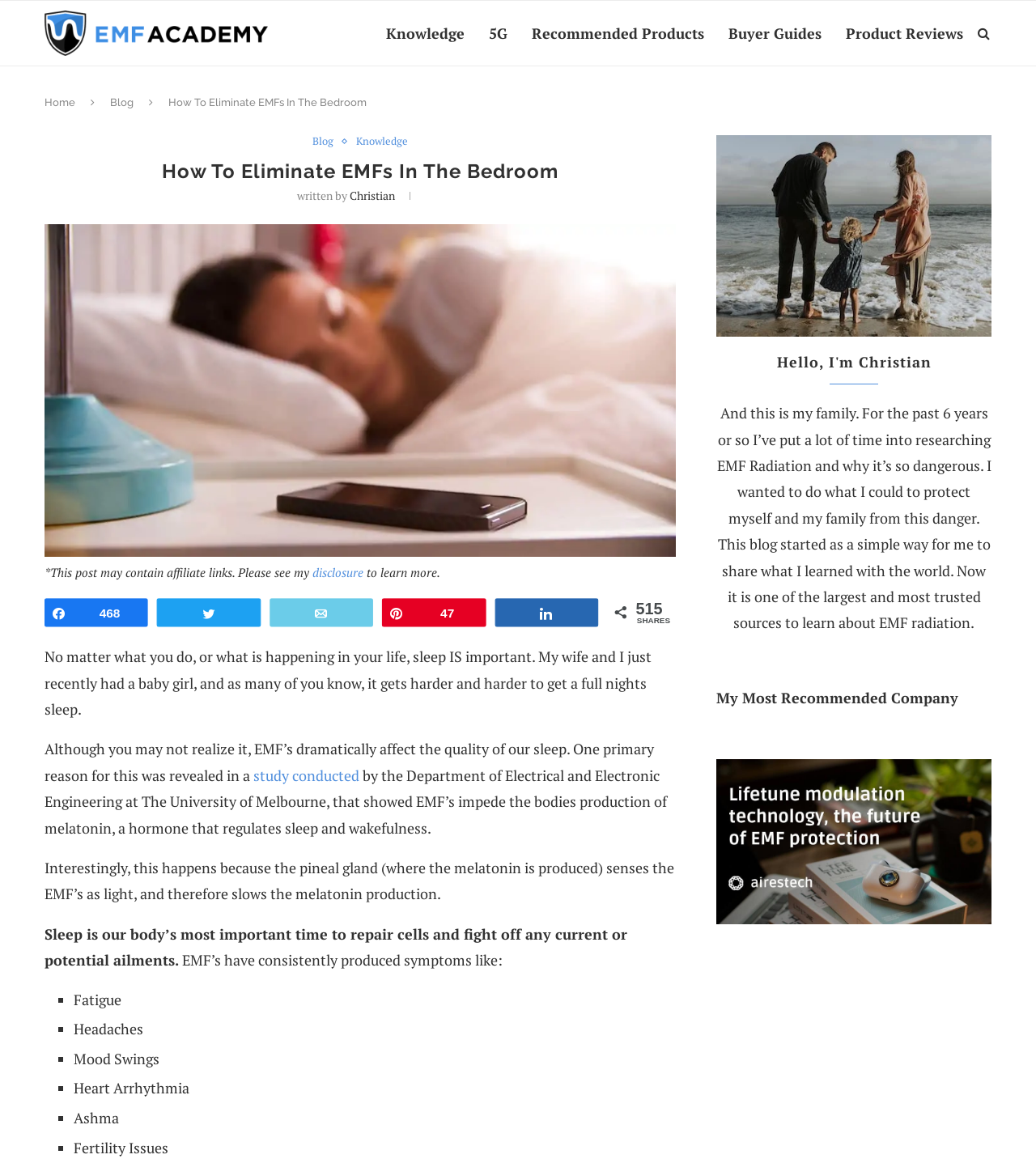Please locate the bounding box coordinates of the element's region that needs to be clicked to follow the instruction: "Share the article on social media". The bounding box coordinates should be provided as four float numbers between 0 and 1, i.e., [left, top, right, bottom].

[0.044, 0.515, 0.142, 0.538]